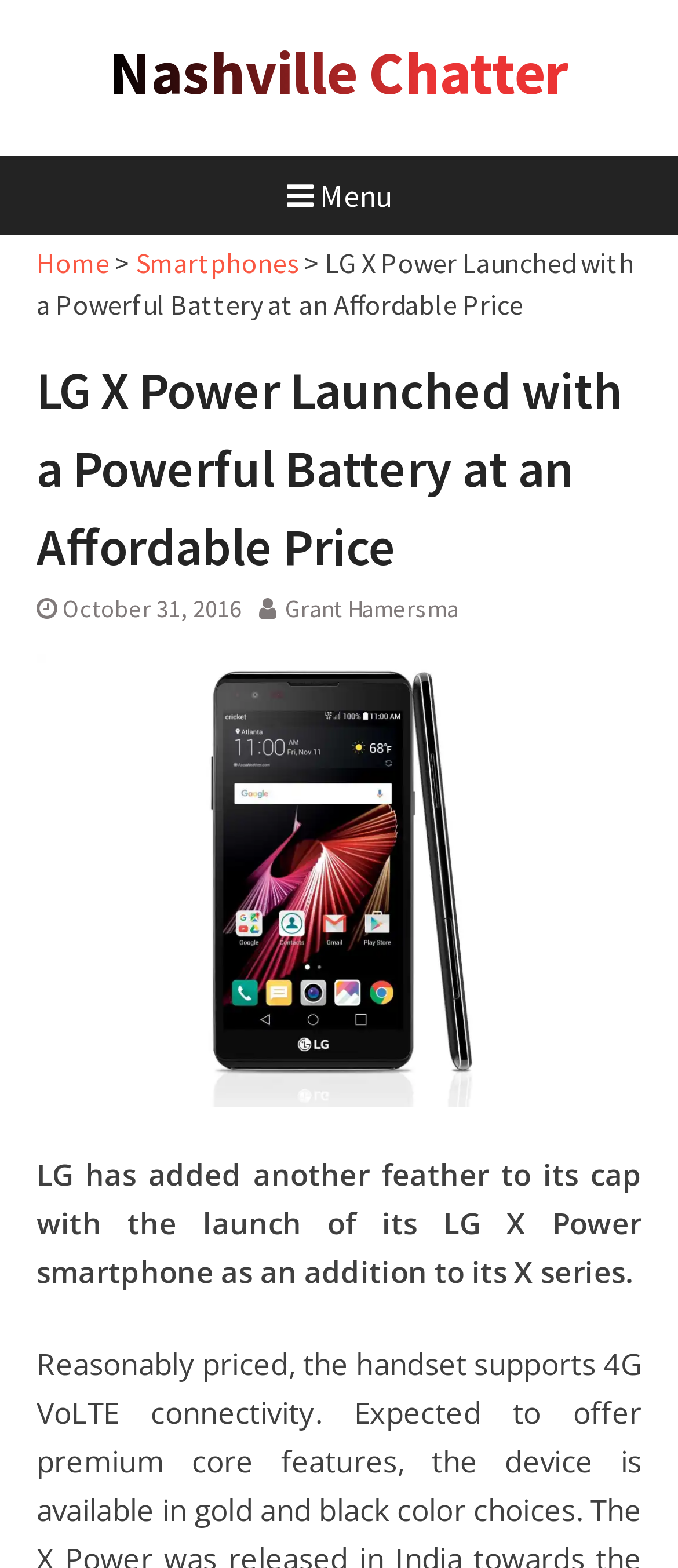Please provide a comprehensive response to the question based on the details in the image: What is the category of the article?

The category can be found in the link 'Smartphones' which is located in the top navigation menu.